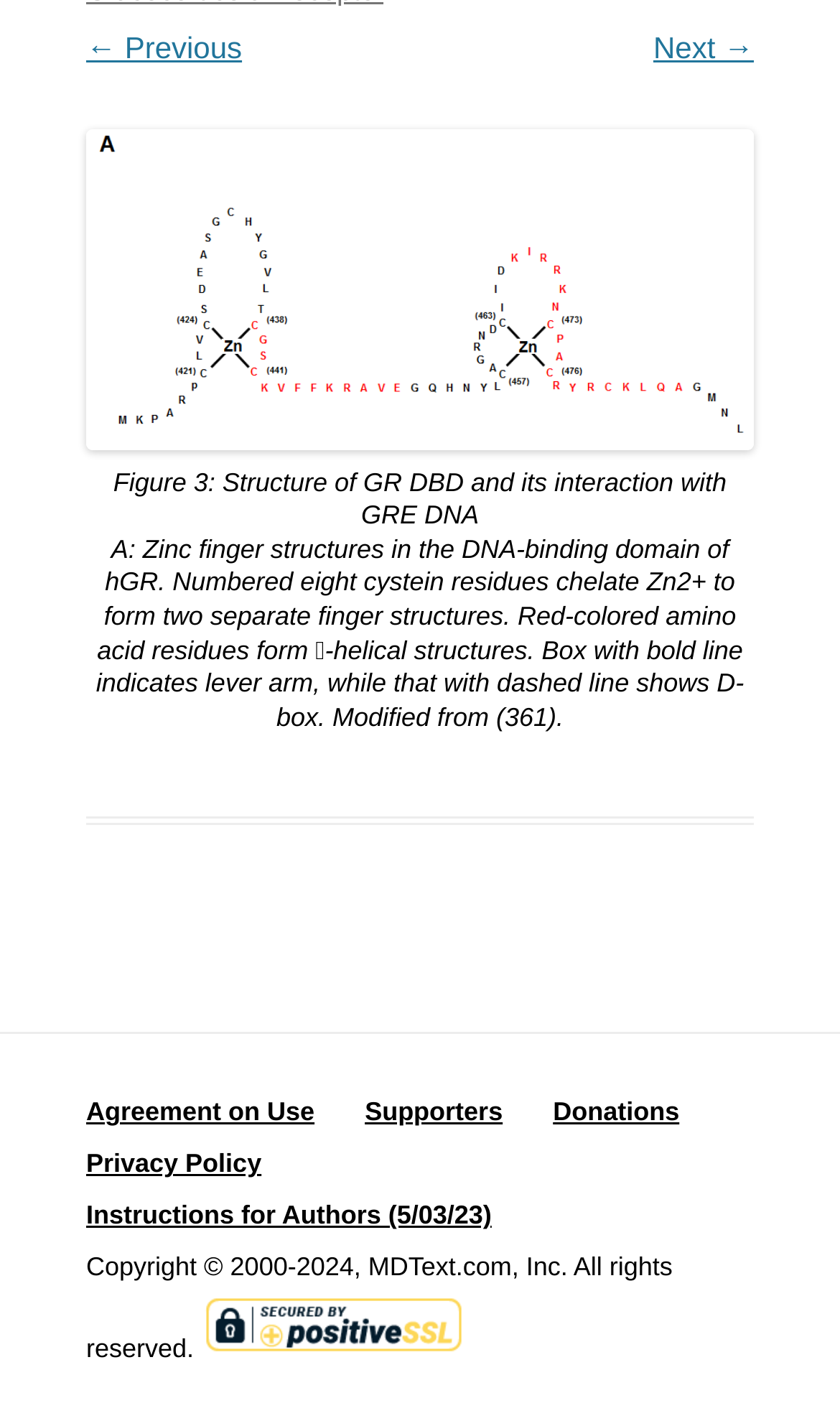Please specify the bounding box coordinates in the format (top-left x, top-left y, bottom-right x, bottom-right y), with all values as floating point numbers between 0 and 1. Identify the bounding box of the UI element described by: Supporters

[0.434, 0.769, 0.598, 0.791]